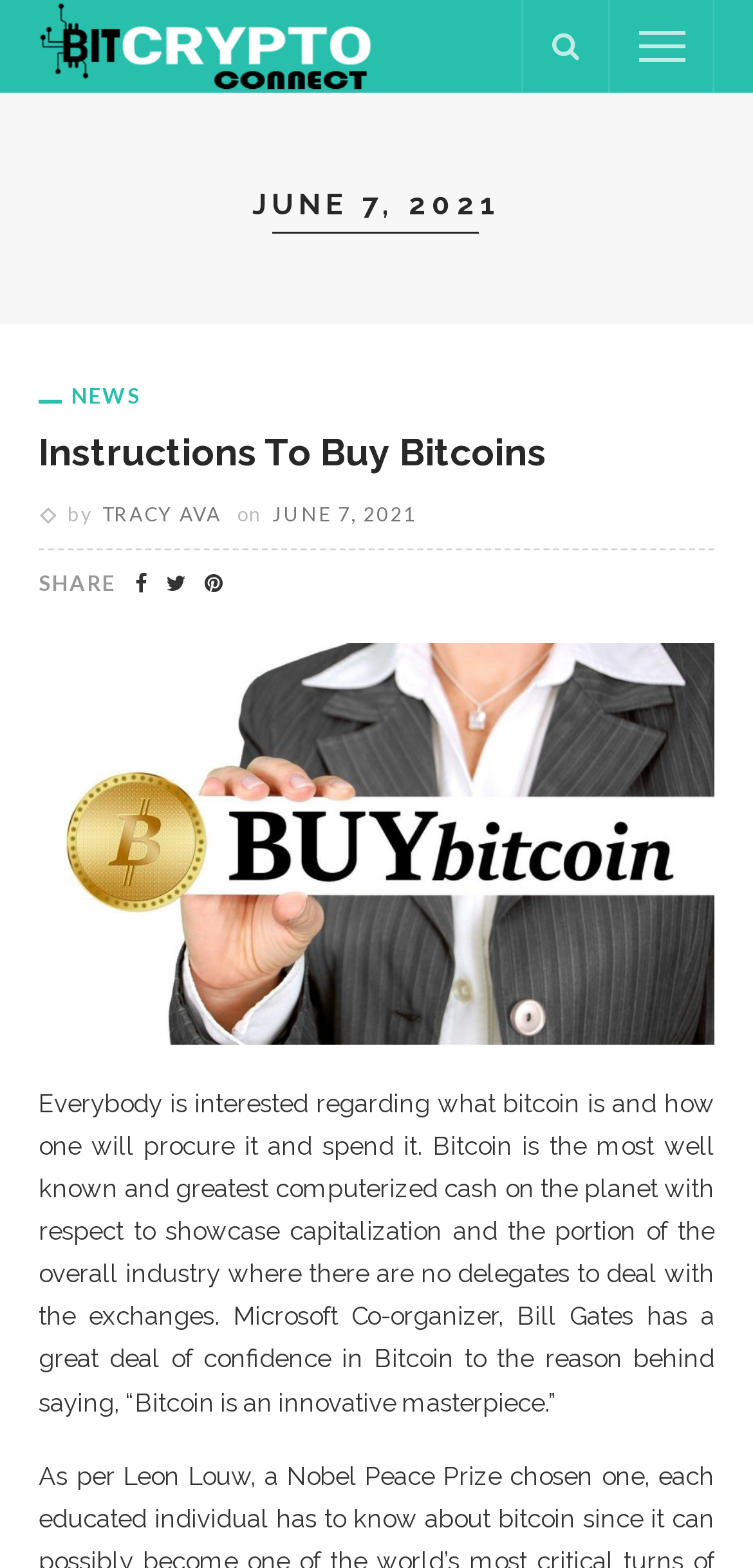Answer in one word or a short phrase: 
What is the date of the article?

JUNE 7, 2021